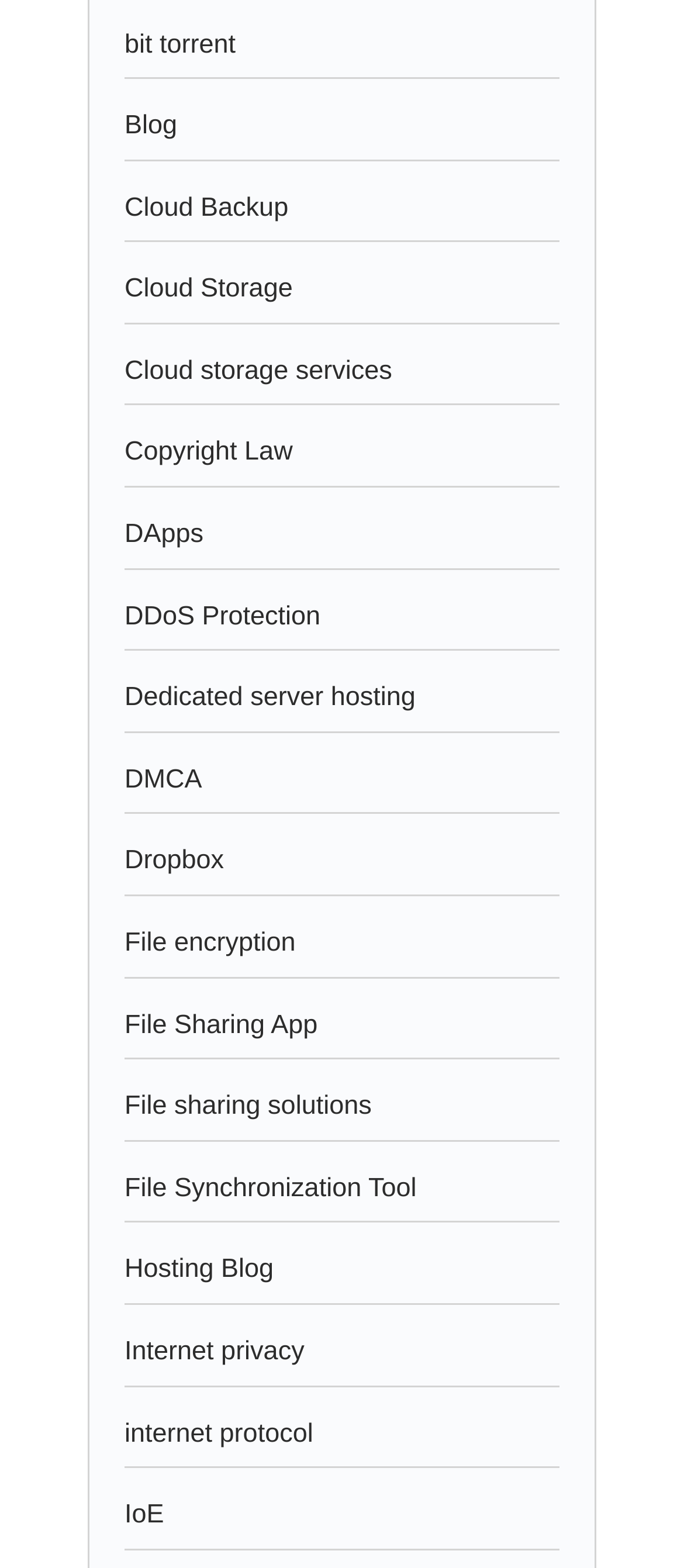Using a single word or phrase, answer the following question: 
What is the first link on the webpage?

bit torrent